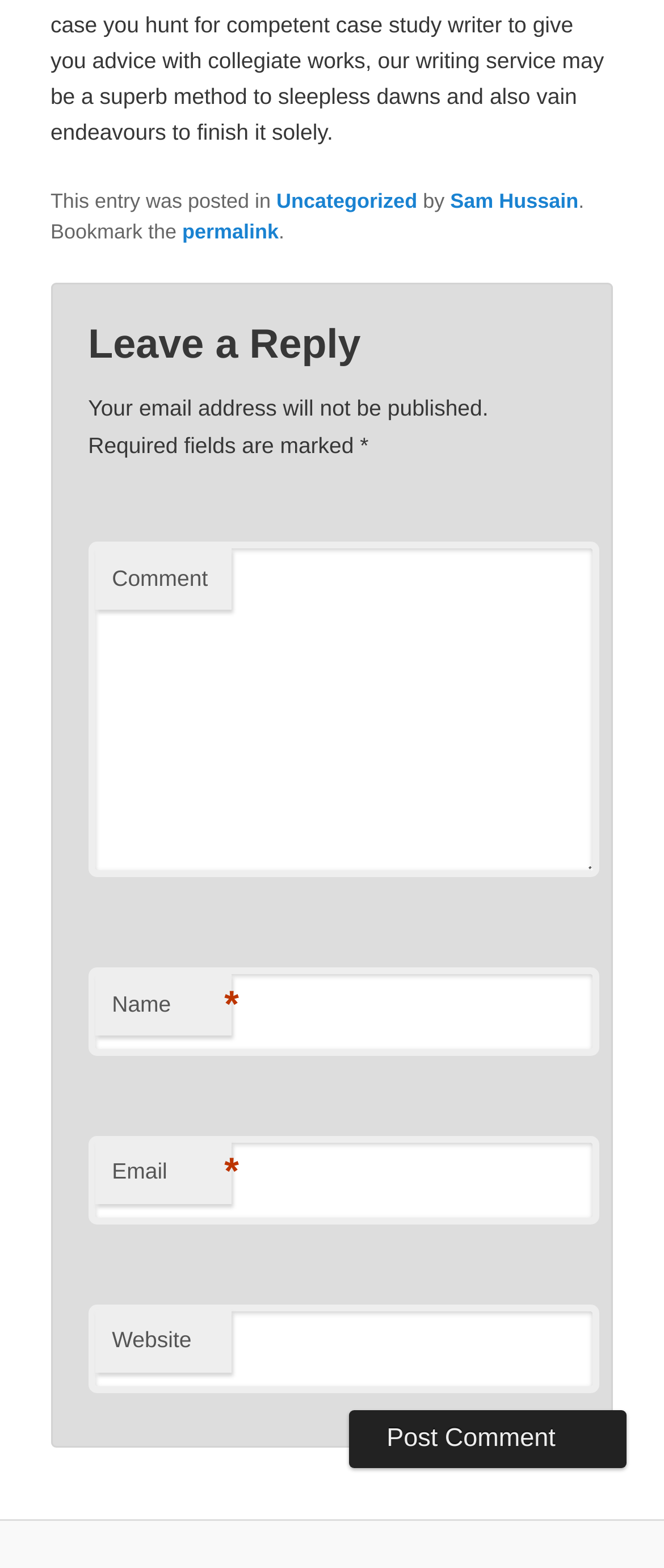Determine the bounding box coordinates of the region that needs to be clicked to achieve the task: "Enter your email".

[0.133, 0.724, 0.902, 0.781]